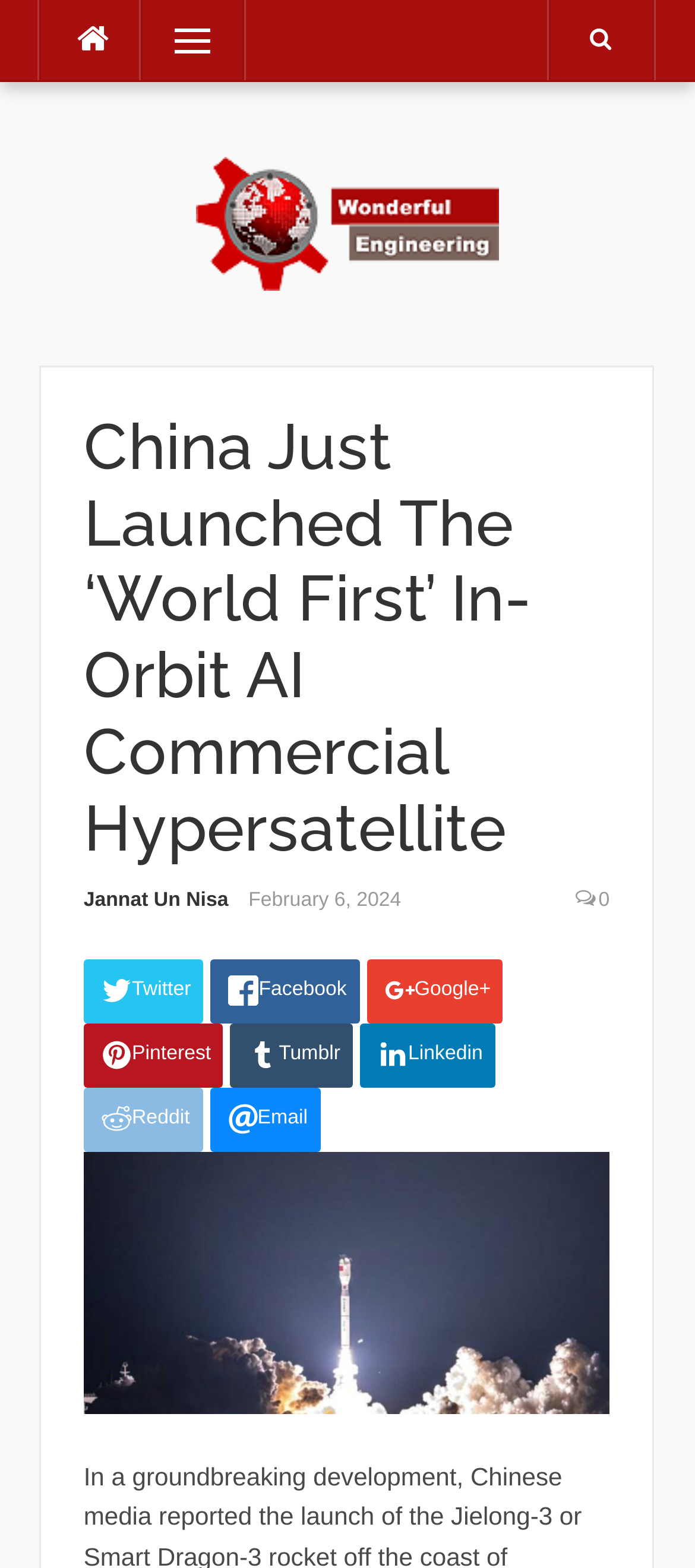Please give the bounding box coordinates of the area that should be clicked to fulfill the following instruction: "Check the post date". The coordinates should be in the format of four float numbers from 0 to 1, i.e., [left, top, right, bottom].

[0.357, 0.568, 0.577, 0.581]